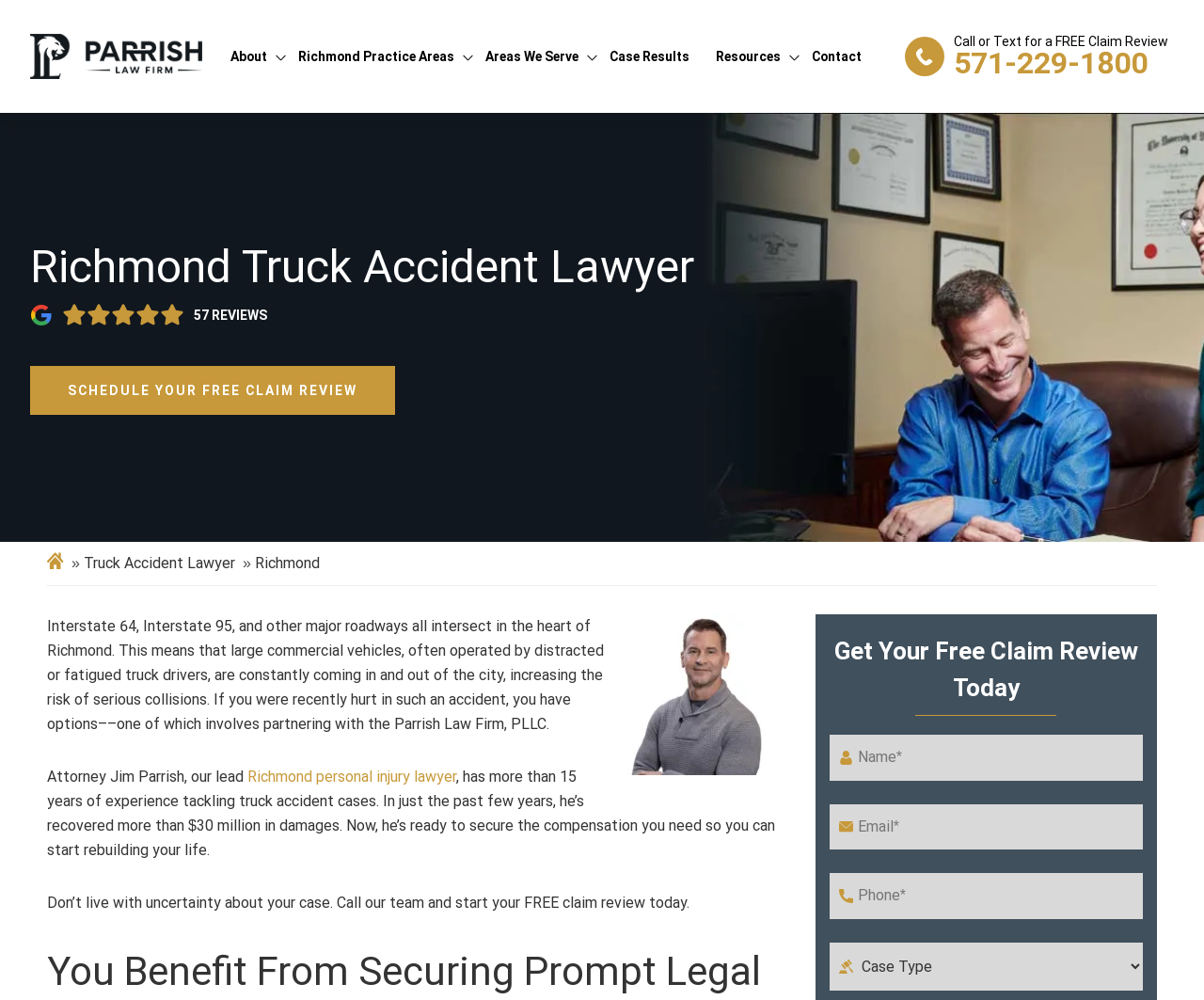Answer the question in a single word or phrase:
What is the phone number to call for a free claim review?

571-229-1800